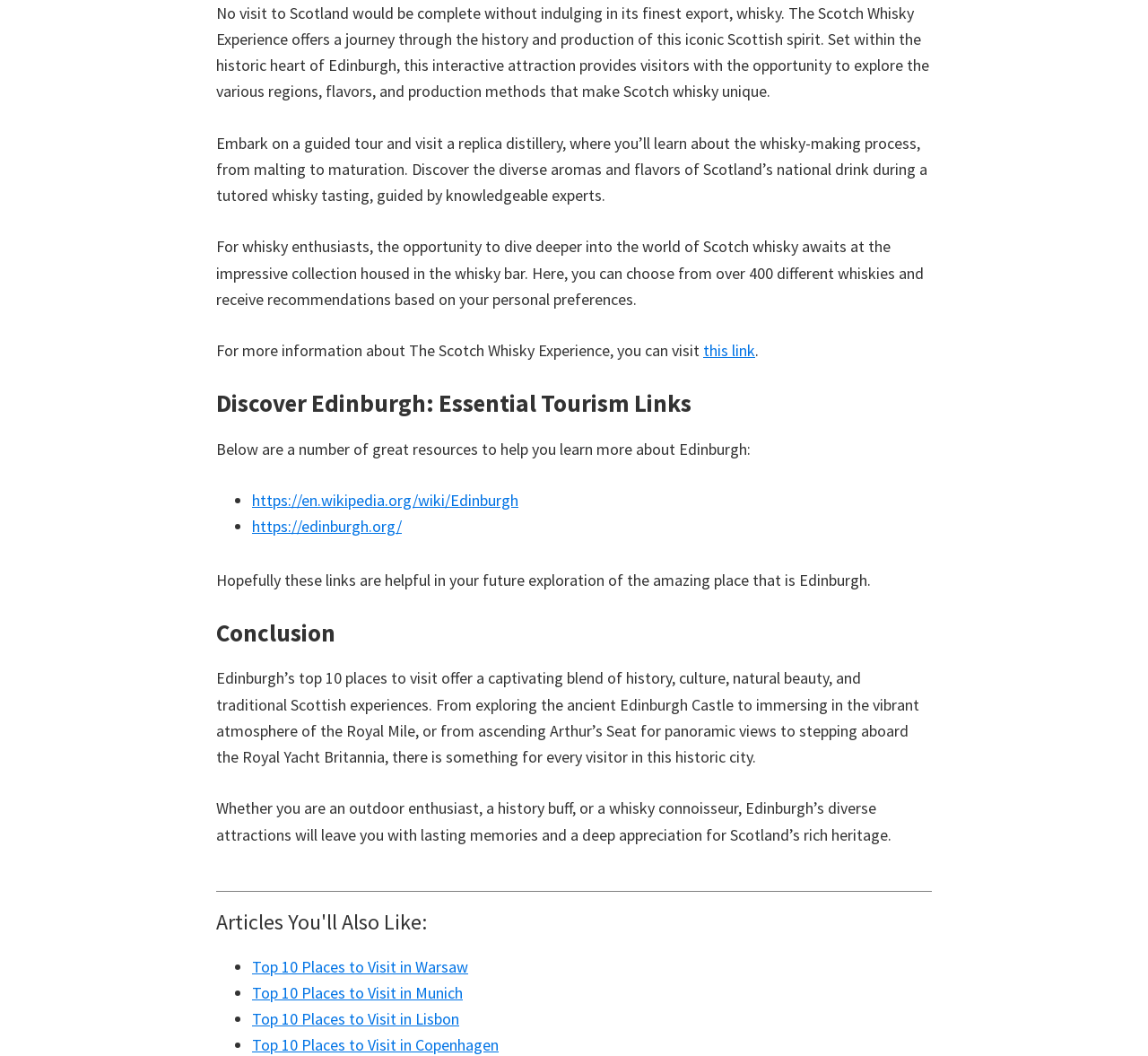Determine the bounding box coordinates for the HTML element described here: "https://en.wikipedia.org/wiki/Edinburgh".

[0.22, 0.464, 0.452, 0.484]